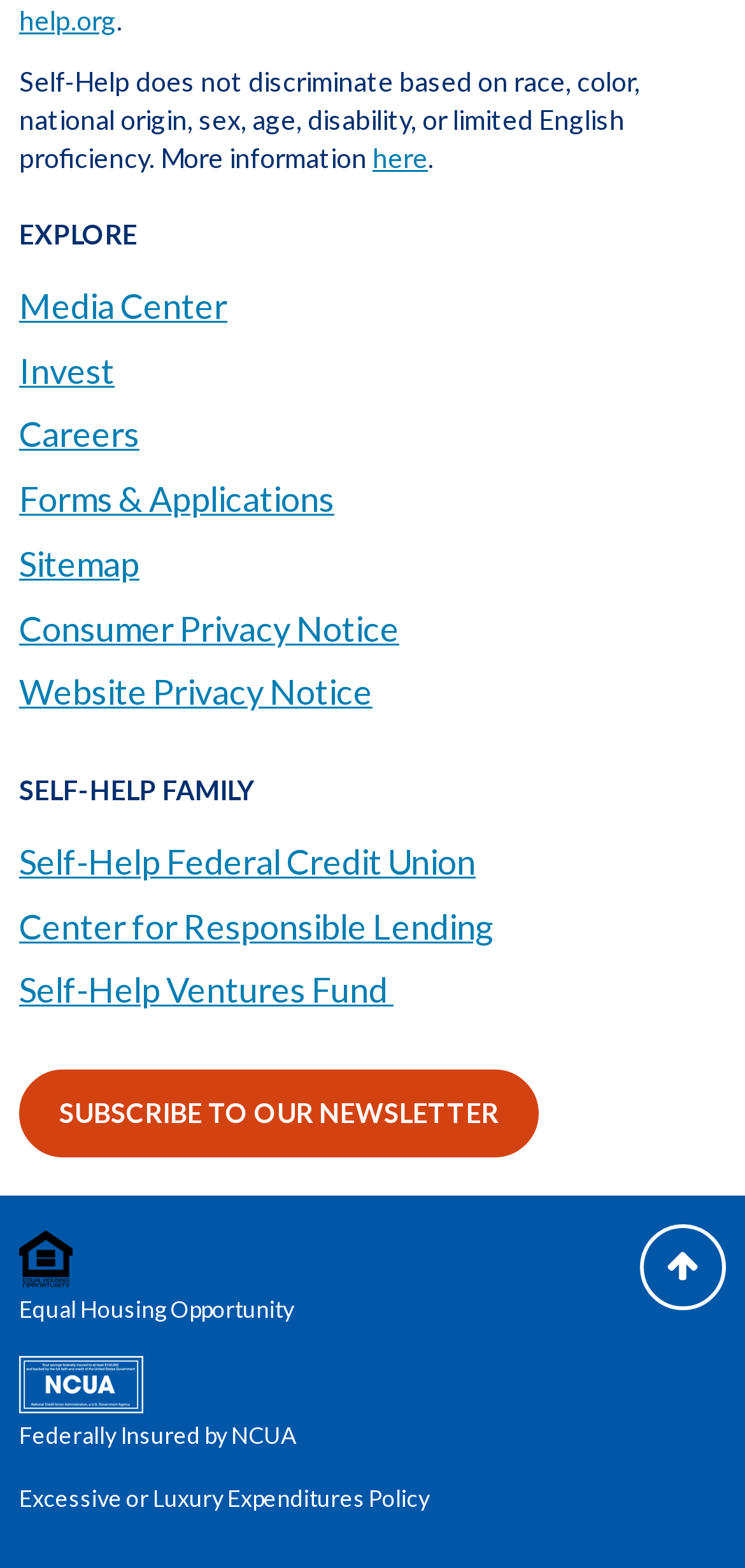Using the information from the screenshot, answer the following question thoroughly:
What is the purpose of the 'here' link?

The 'here' link is placed next to the static text about non-discrimination, suggesting that it provides more information about the organization's non-discrimination policy.